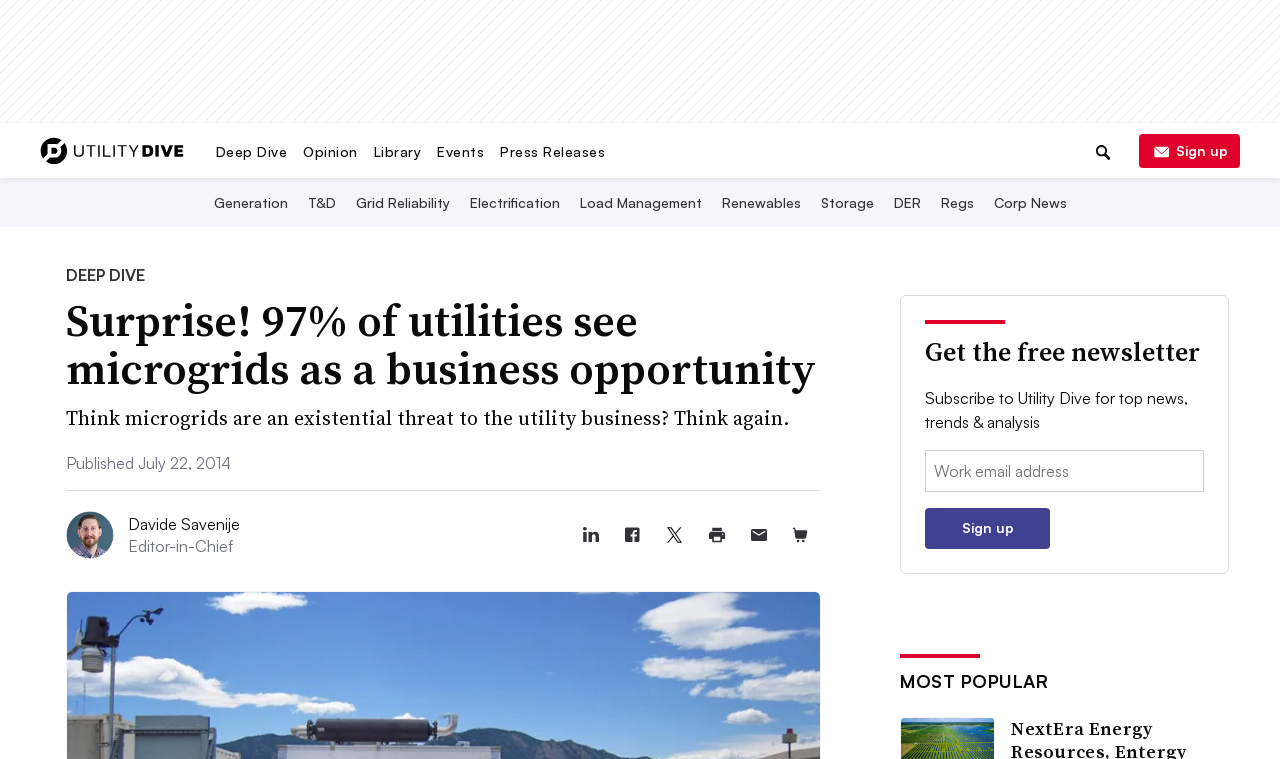What is the main topic of the webpage?
Please provide a single word or phrase in response based on the screenshot.

Utility industry news